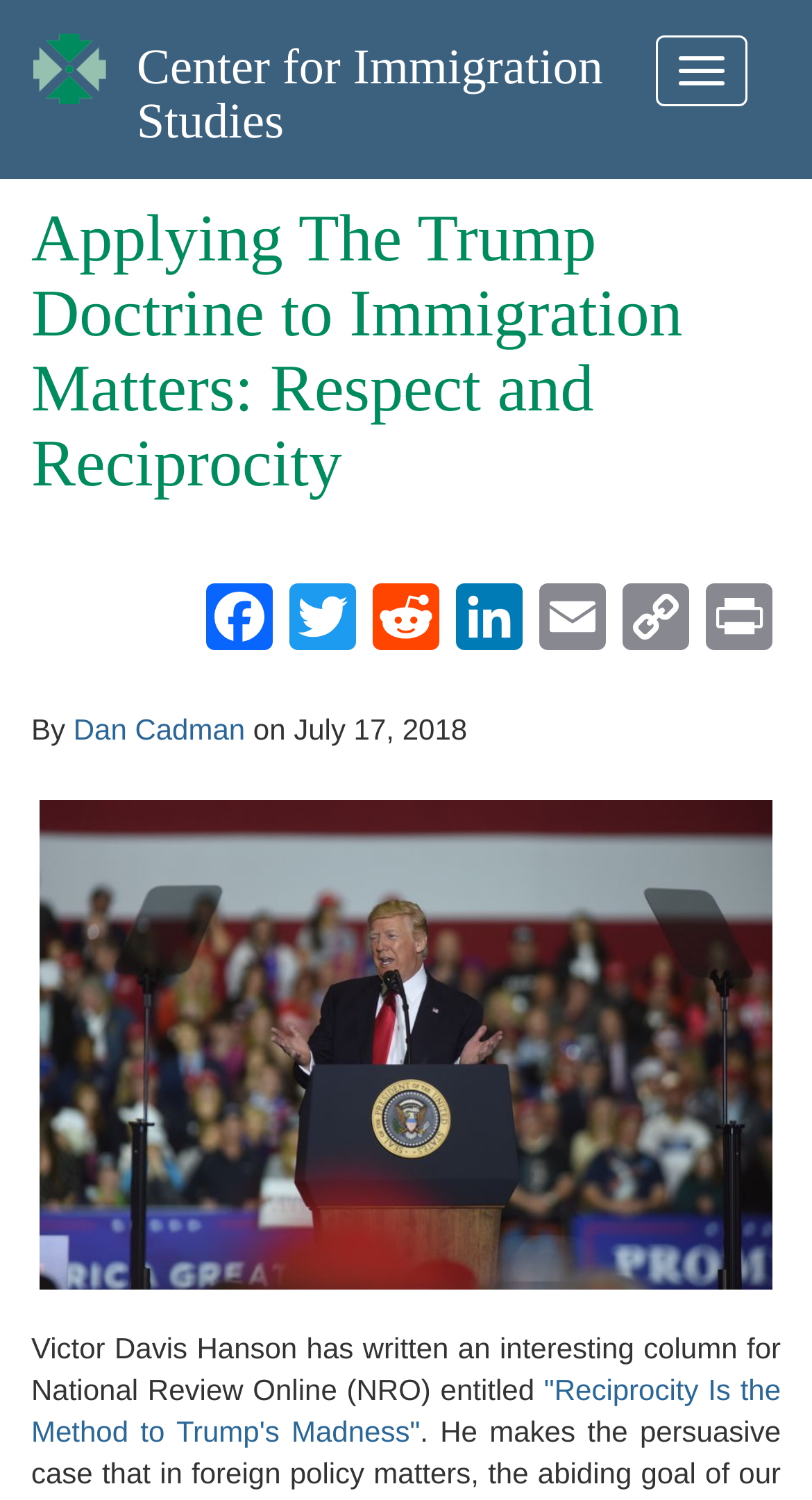Determine the coordinates of the bounding box that should be clicked to complete the instruction: "Read the article by Dan Cadman". The coordinates should be represented by four float numbers between 0 and 1: [left, top, right, bottom].

[0.09, 0.475, 0.302, 0.497]